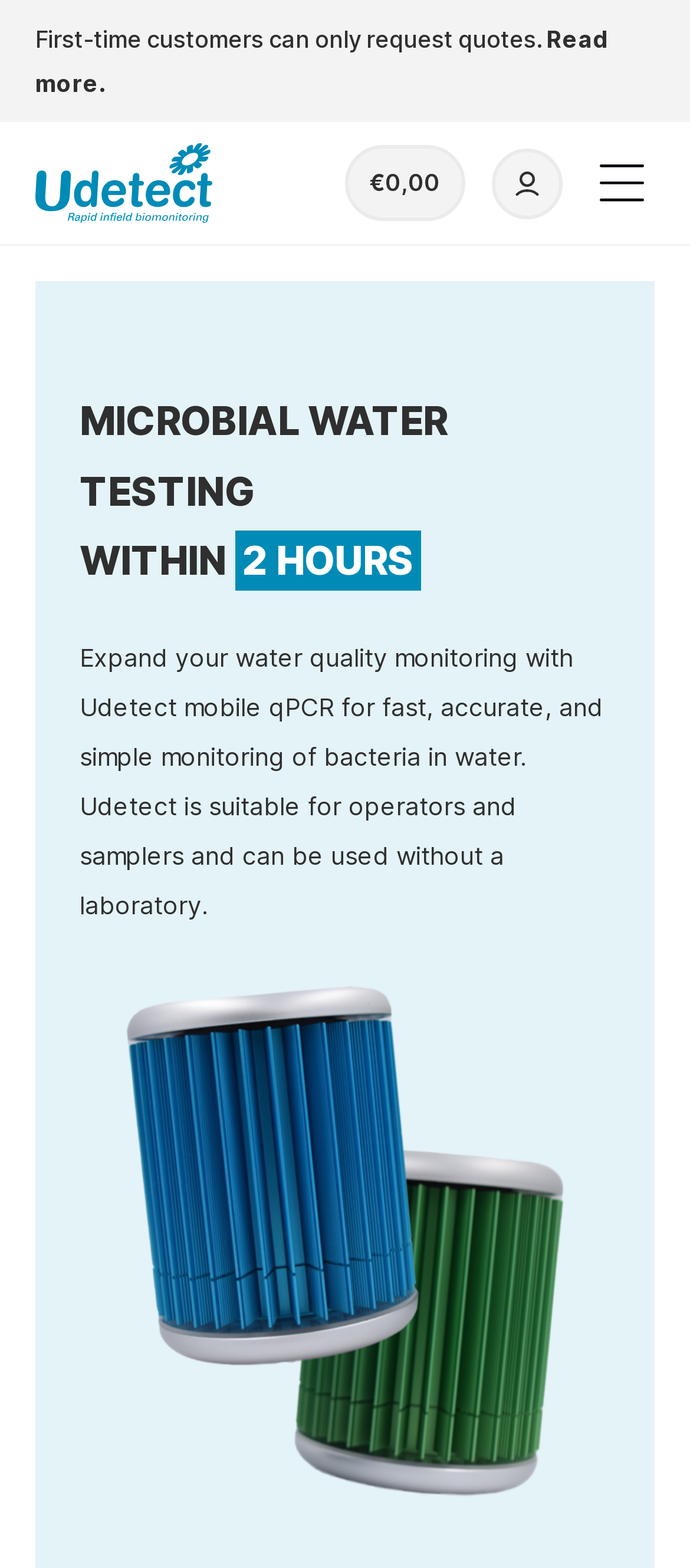Analyze the image and deliver a detailed answer to the question: What is the benefit of using Udetect?

According to the webpage, Udetect provides fast and accurate monitoring of bacteria in water, which is a benefit for operators and samplers who need to monitor water quality.